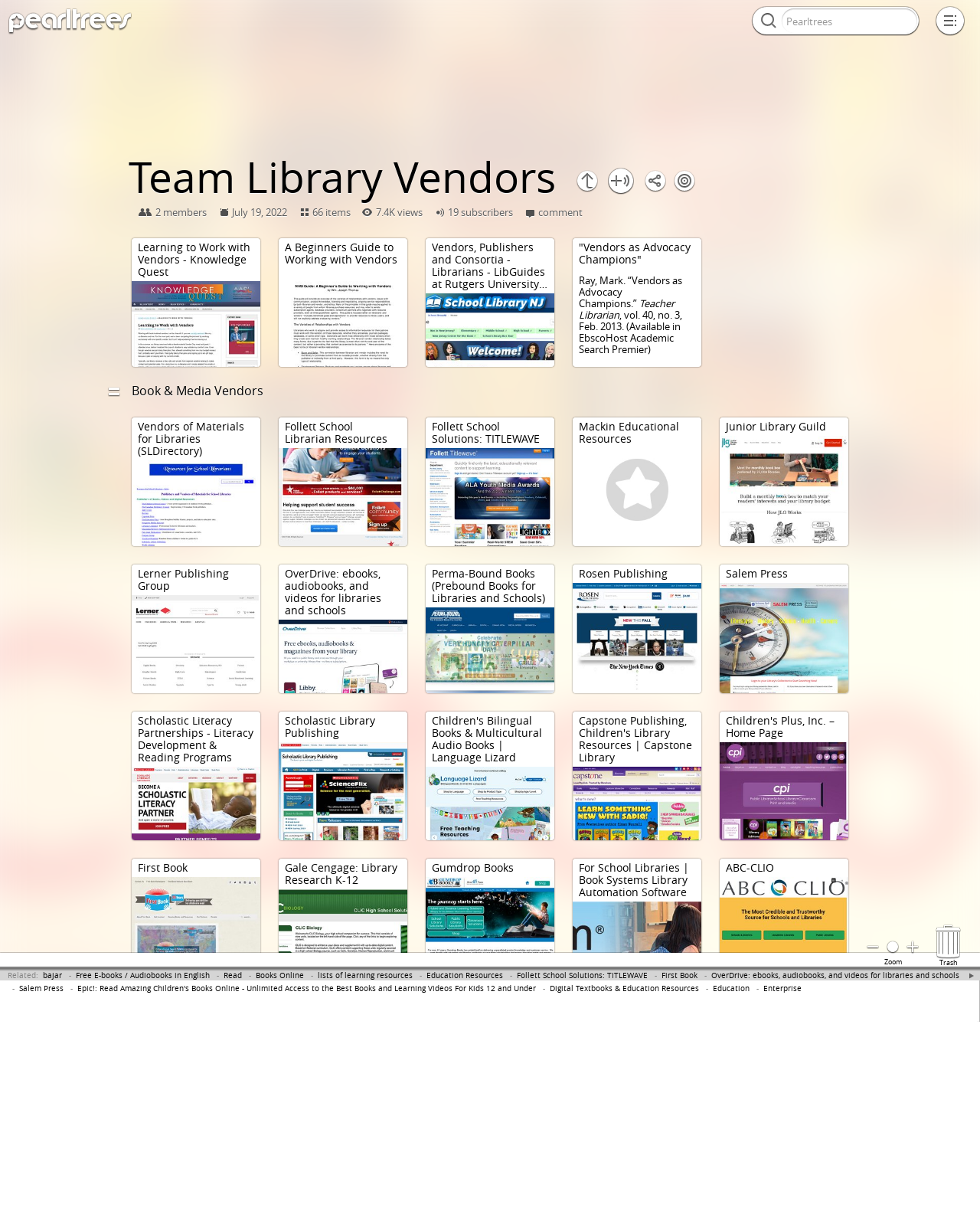Locate the UI element described by Salem Press in the provided webpage screenshot. Return the bounding box coordinates in the format (top-left x, top-left y, bottom-right x, bottom-right y), ensuring all values are between 0 and 1.

[0.02, 0.804, 0.065, 0.812]